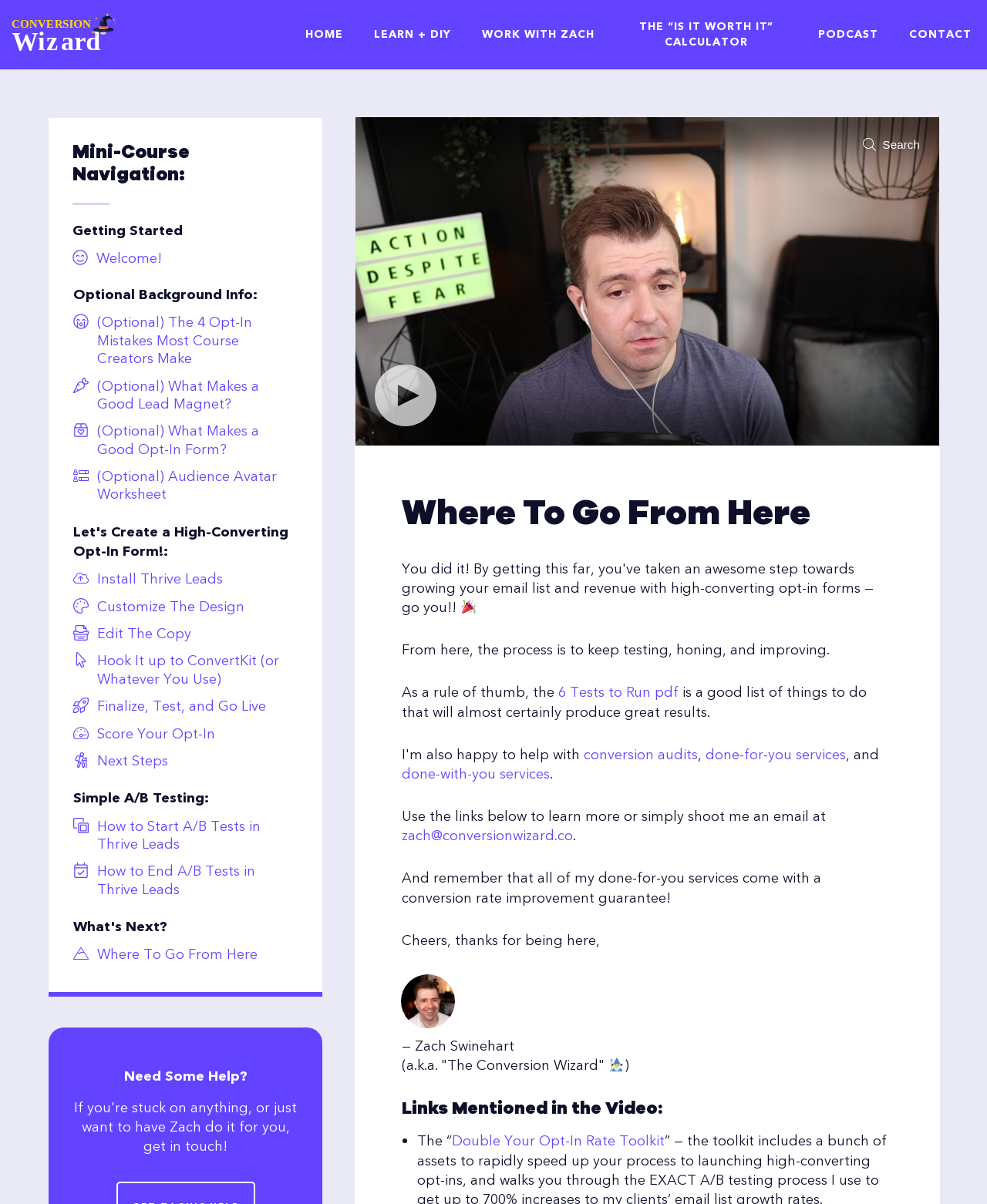Pinpoint the bounding box coordinates of the element that must be clicked to accomplish the following instruction: "Open 'THE “IS IT WORTH IT” CALCULATOR'". The coordinates should be in the format of four float numbers between 0 and 1, i.e., [left, top, right, bottom].

[0.618, 0.0, 0.813, 0.058]